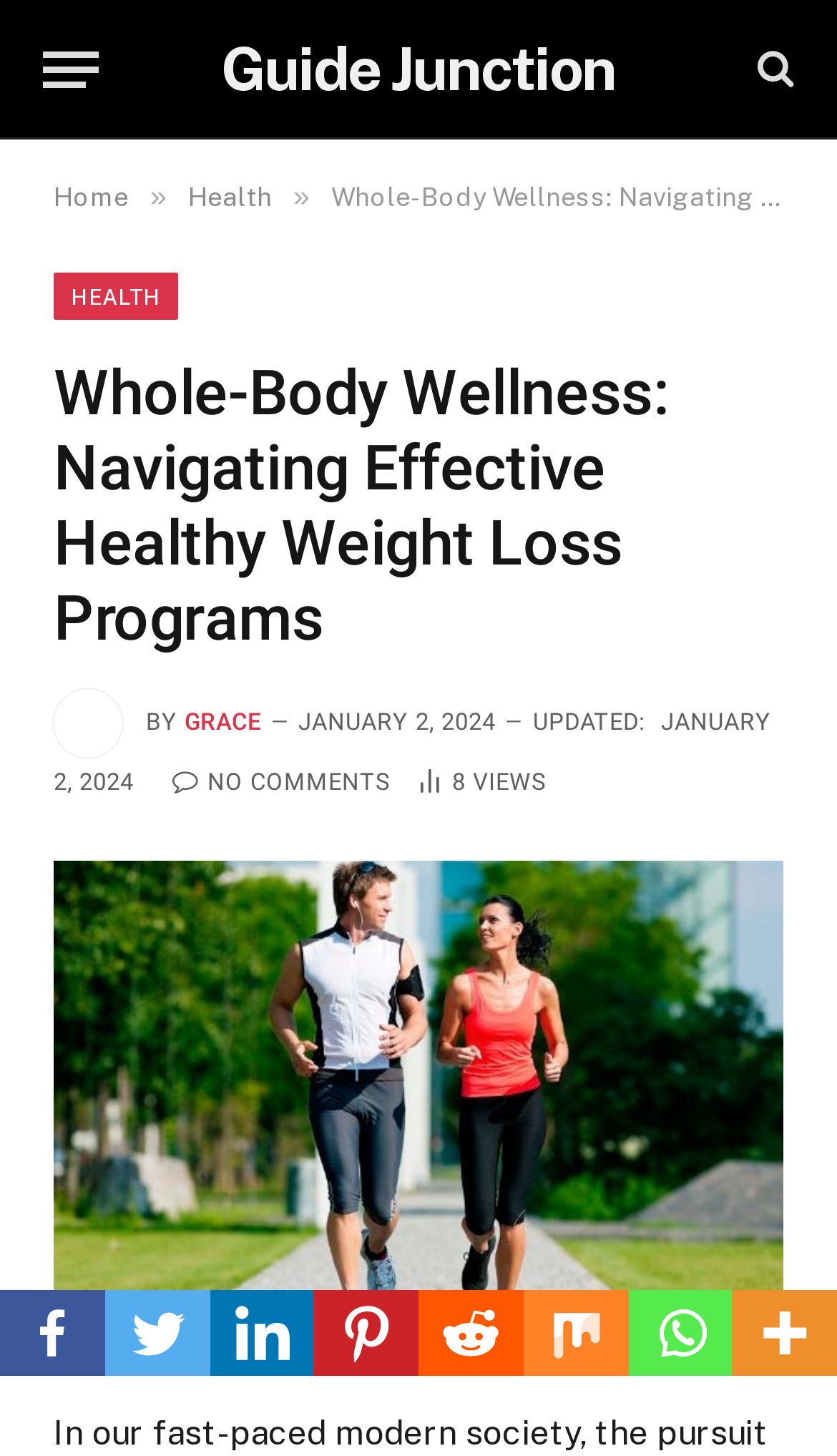Produce an elaborate caption capturing the essence of the webpage.

This webpage is about whole-body wellness and healthy weight loss programs. At the top left, there is a menu button and a link to "Guide Junction". On the top right, there is a search icon and a link to the homepage. Below the top section, there are navigation links to "Home" and "Health" categories.

The main content of the webpage is a article titled "Whole-Body Wellness: Navigating Effective Healthy Weight Loss Programs". The title is in a large font size and spans across the entire width of the page. Below the title, there is an image of a person named "Grace", followed by the author's name and the publication date, "January 2, 2024". 

On the right side of the author's information, there is a section showing the number of article views, which is 8. Below the article title, there is a brief summary or introduction to the article, which is not explicitly stated in the accessibility tree.

At the bottom of the page, there are social media links to Facebook, Twitter, Linkedin, Pinterest, Reddit, Mix, Whatsapp, and More, allowing users to share the article on various platforms.